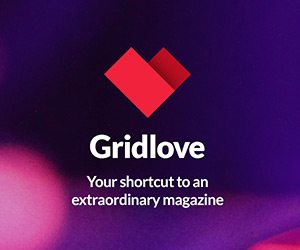Offer an in-depth caption of the image, mentioning all notable aspects.

The image features a vibrant and modern promotional graphic for "Gridlove," a magazine that promises to be an exceptional source of content. The bold red heart logo at the top symbolizes passion and creativity, while the sleek font communicates clarity and sophistication. Accompanying the logo, the tagline "Your shortcut to an extraordinary magazine" suggests that Gridlove offers quick access to unique and captivating articles, making it an appealing choice for readers seeking insightful and engaging content. The background's rich purple hues blend seamlessly with soft gradient effects, enhancing the overall aesthetic and drawing the viewer's eye toward the central messaging. This visually striking design effectively conveys an invitation to explore and discover the extraordinary offerings of Gridlove magazine.